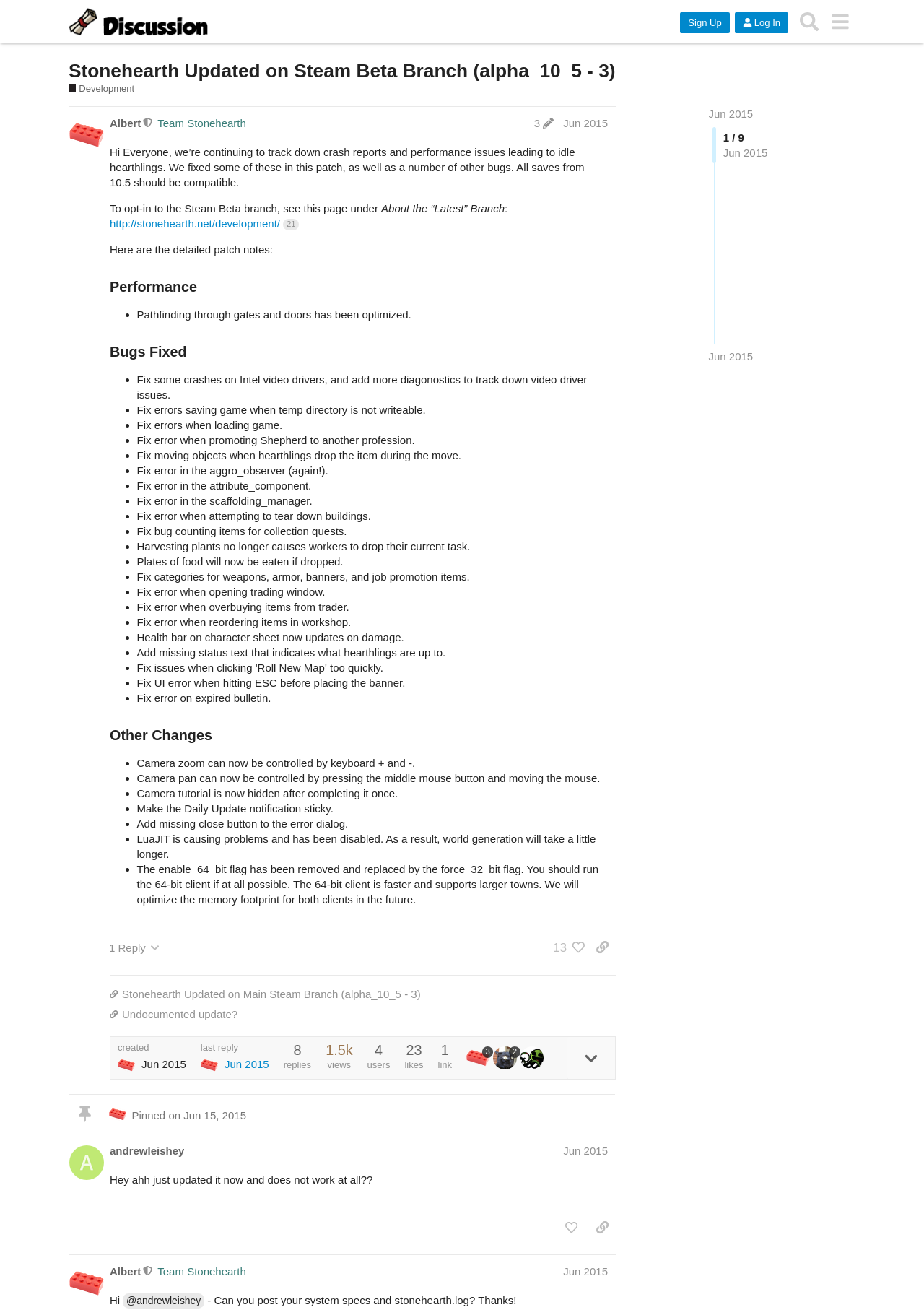What happens to plates of food when dropped?
Give a single word or phrase as your answer by examining the image.

They are eaten